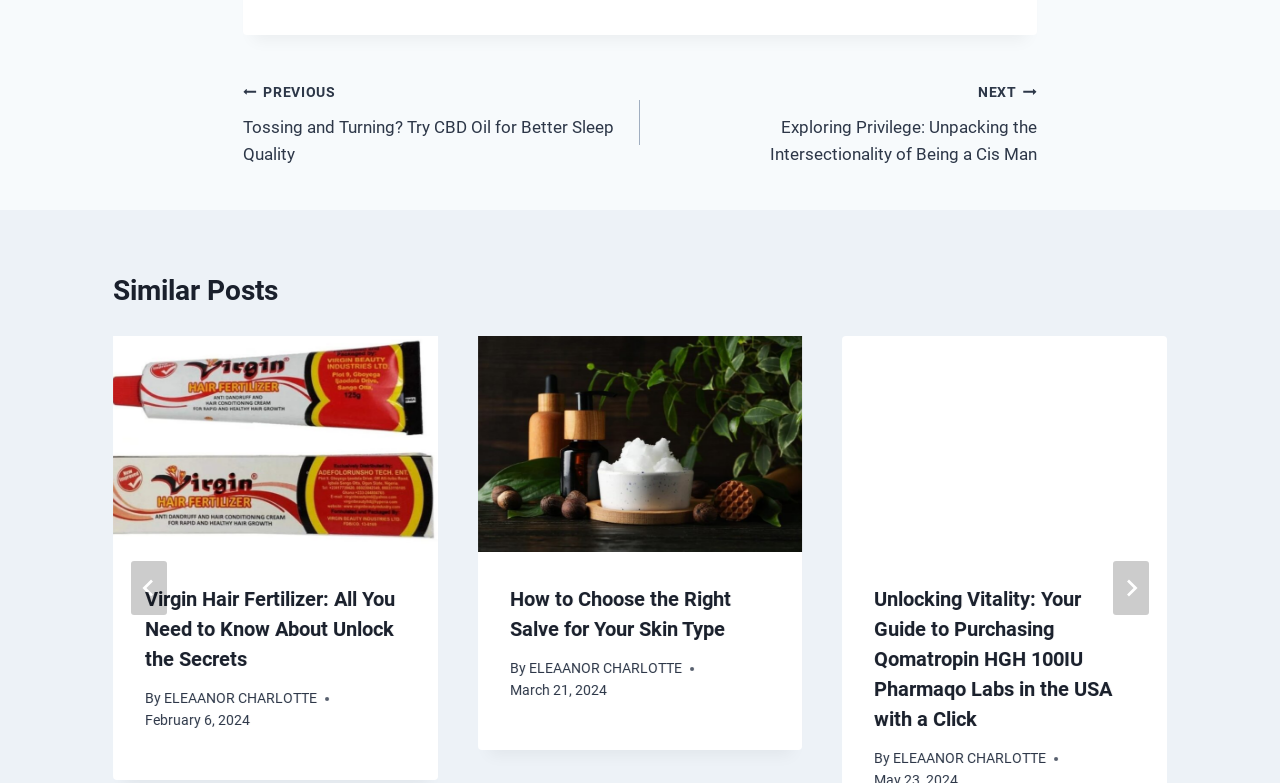Please identify the bounding box coordinates of the region to click in order to complete the given instruction: "Click on the 'How to Choose the Right Salve for Your Skin Type' link". The coordinates should be four float numbers between 0 and 1, i.e., [left, top, right, bottom].

[0.373, 0.429, 0.627, 0.705]